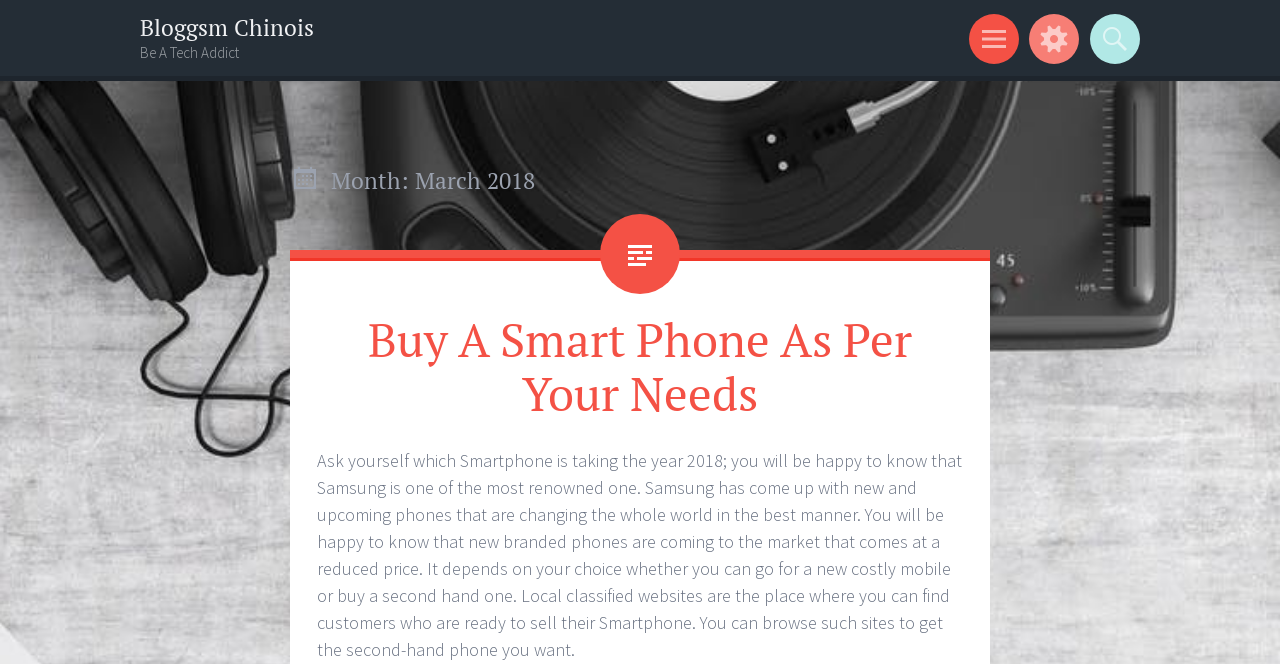What is the position of the 'Search' element?
Please use the image to deliver a detailed and complete answer.

The 'Search' element is located at the top right of the webpage, as indicated by its bounding box coordinates [0.846, 0.02, 0.891, 0.096].